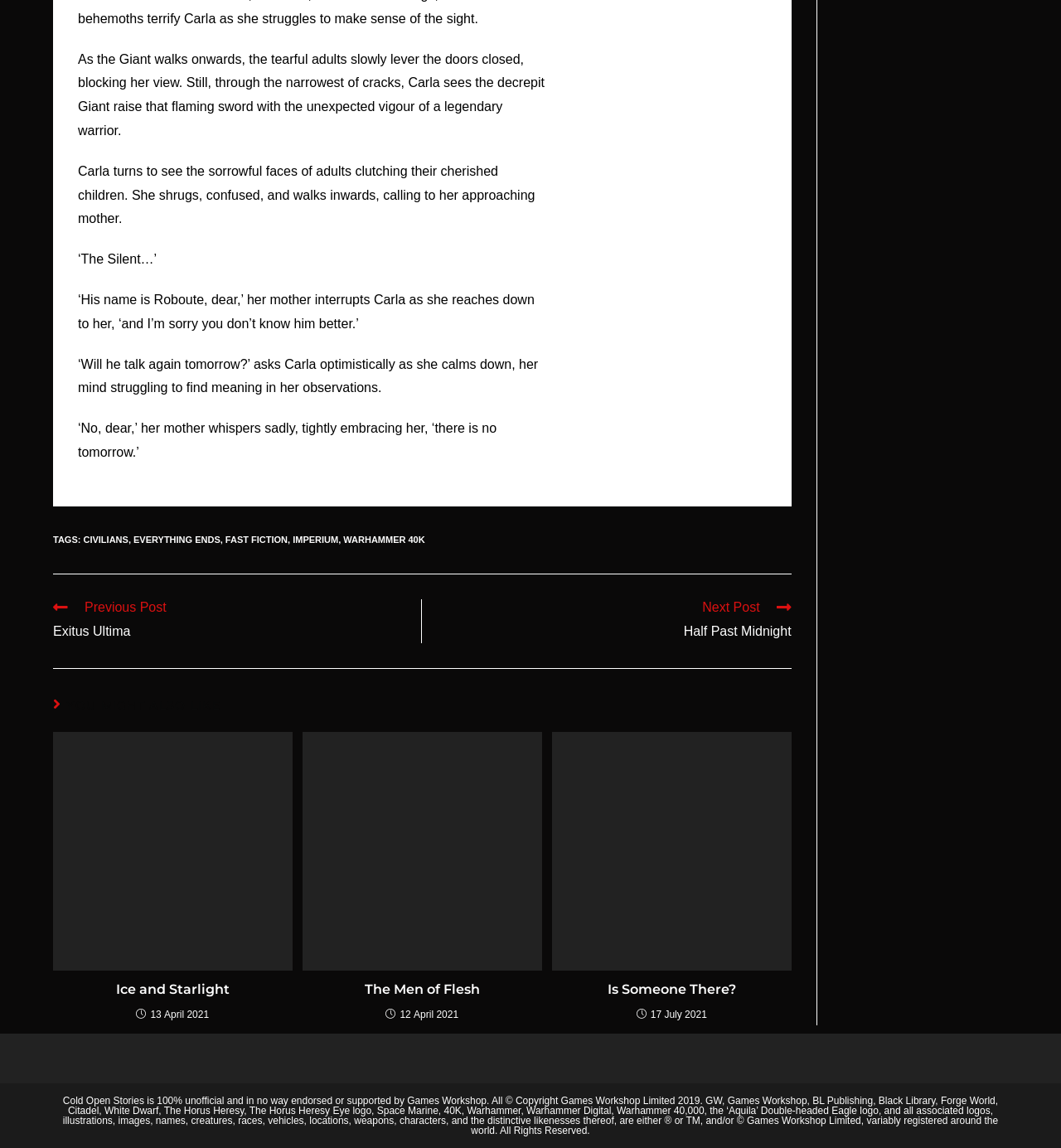Give a succinct answer to this question in a single word or phrase: 
What is Carla's mother's response to Carla's question about Roboute talking again?

No, dear